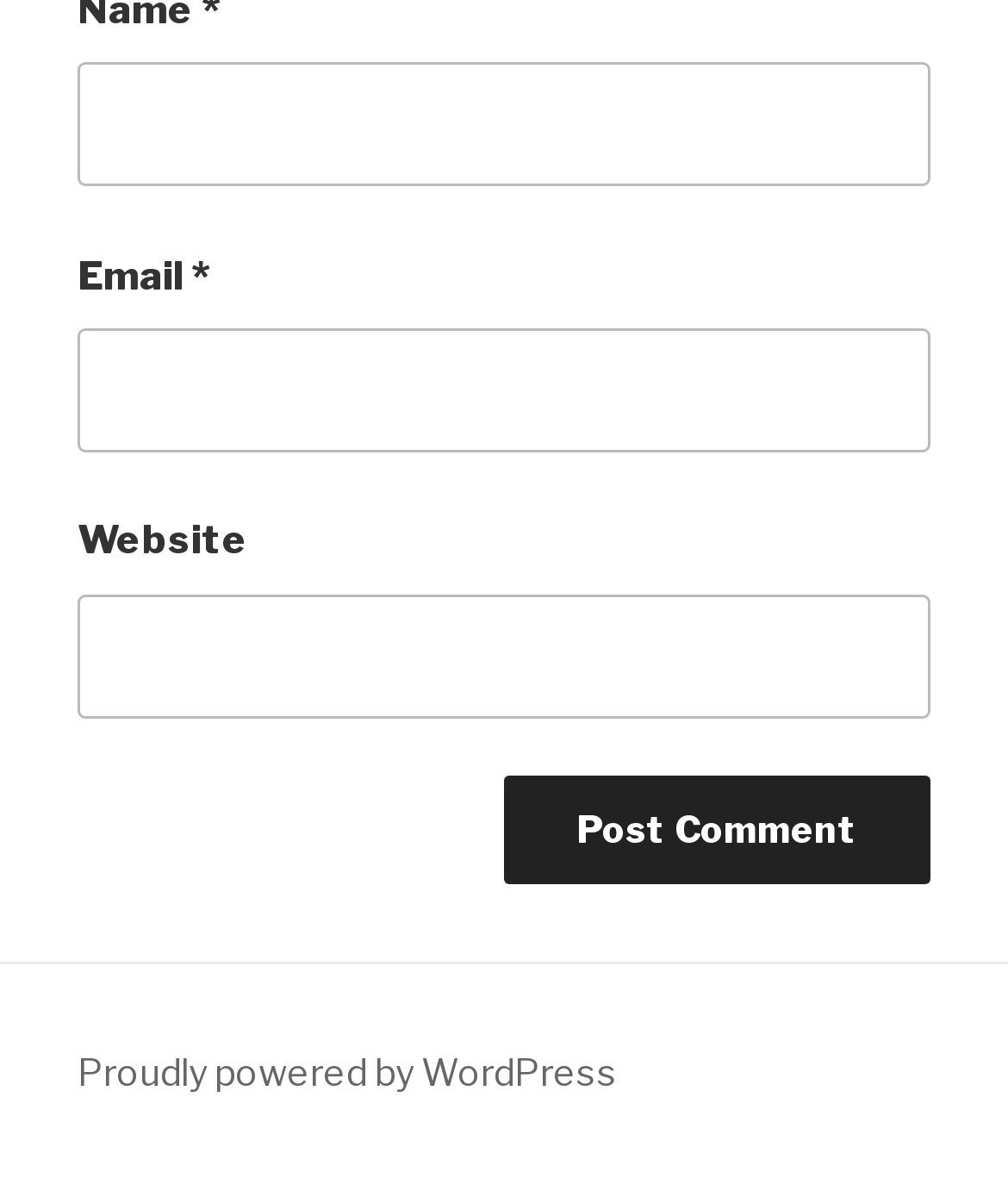Determine the bounding box for the HTML element described here: "parent_node: Email * aria-describedby="email-notes" name="email"". The coordinates should be given as [left, top, right, bottom] with each number being a float between 0 and 1.

[0.077, 0.274, 0.923, 0.378]